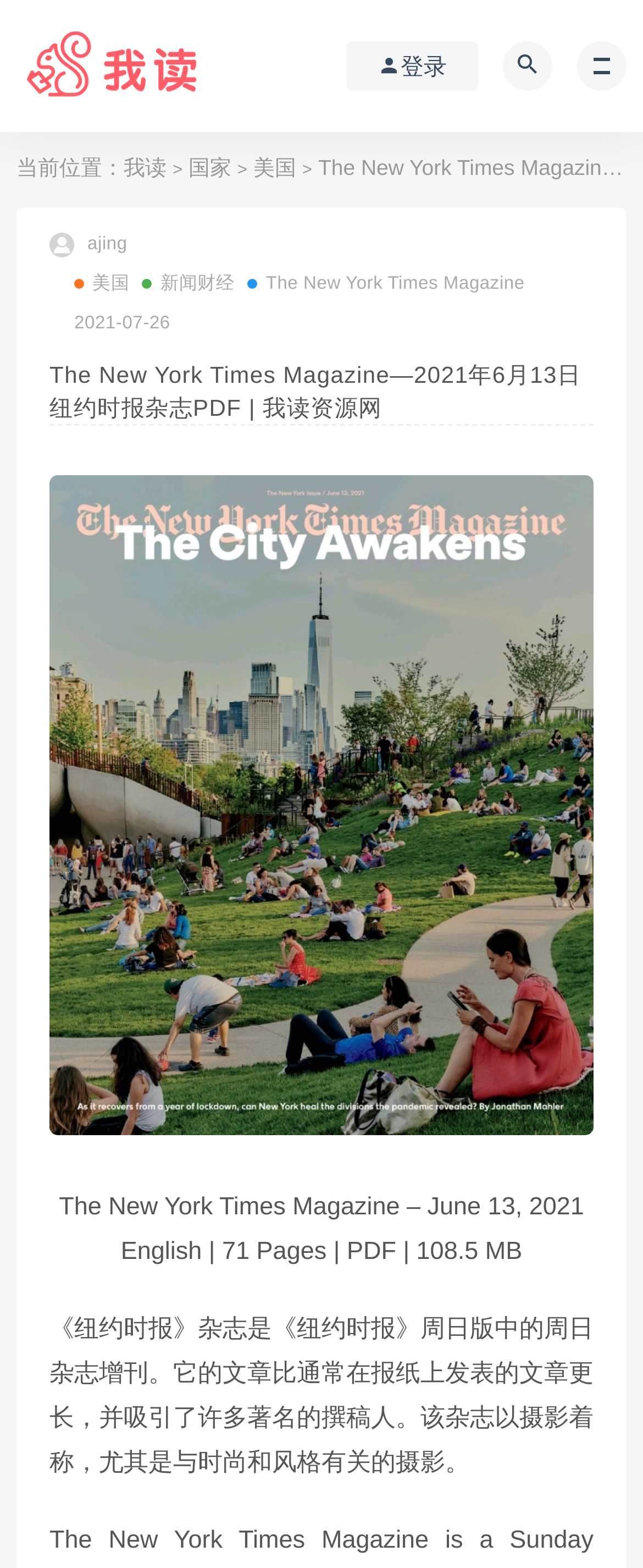Given the element description: "The New York Times Magazine", predict the bounding box coordinates of this UI element. The coordinates must be four float numbers between 0 and 1, given as [left, top, right, bottom].

[0.385, 0.168, 0.816, 0.194]